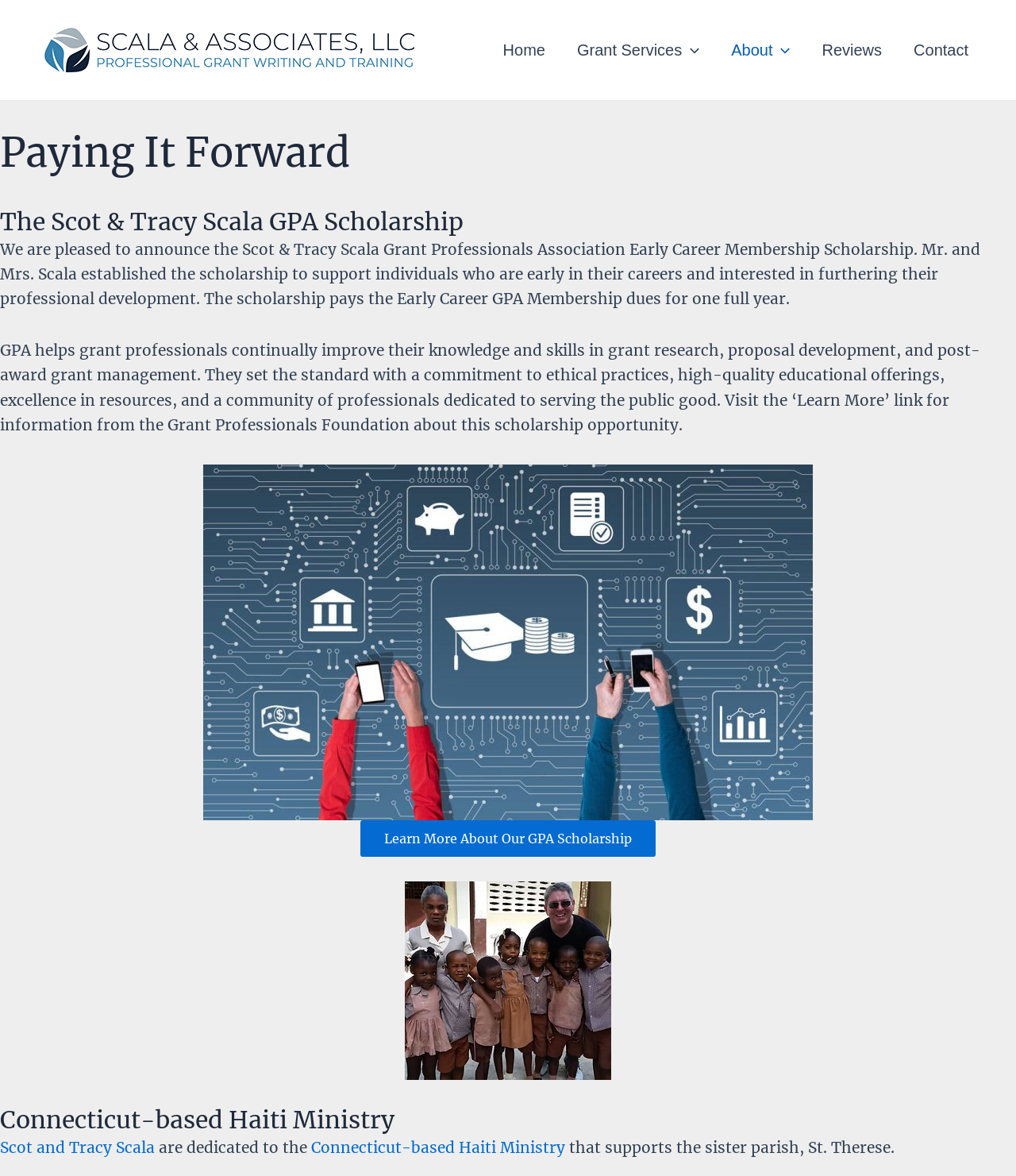Determine the bounding box coordinates of the clickable region to follow the instruction: "Visit the Connecticut-based Haiti Ministry".

[0.306, 0.968, 0.556, 0.984]